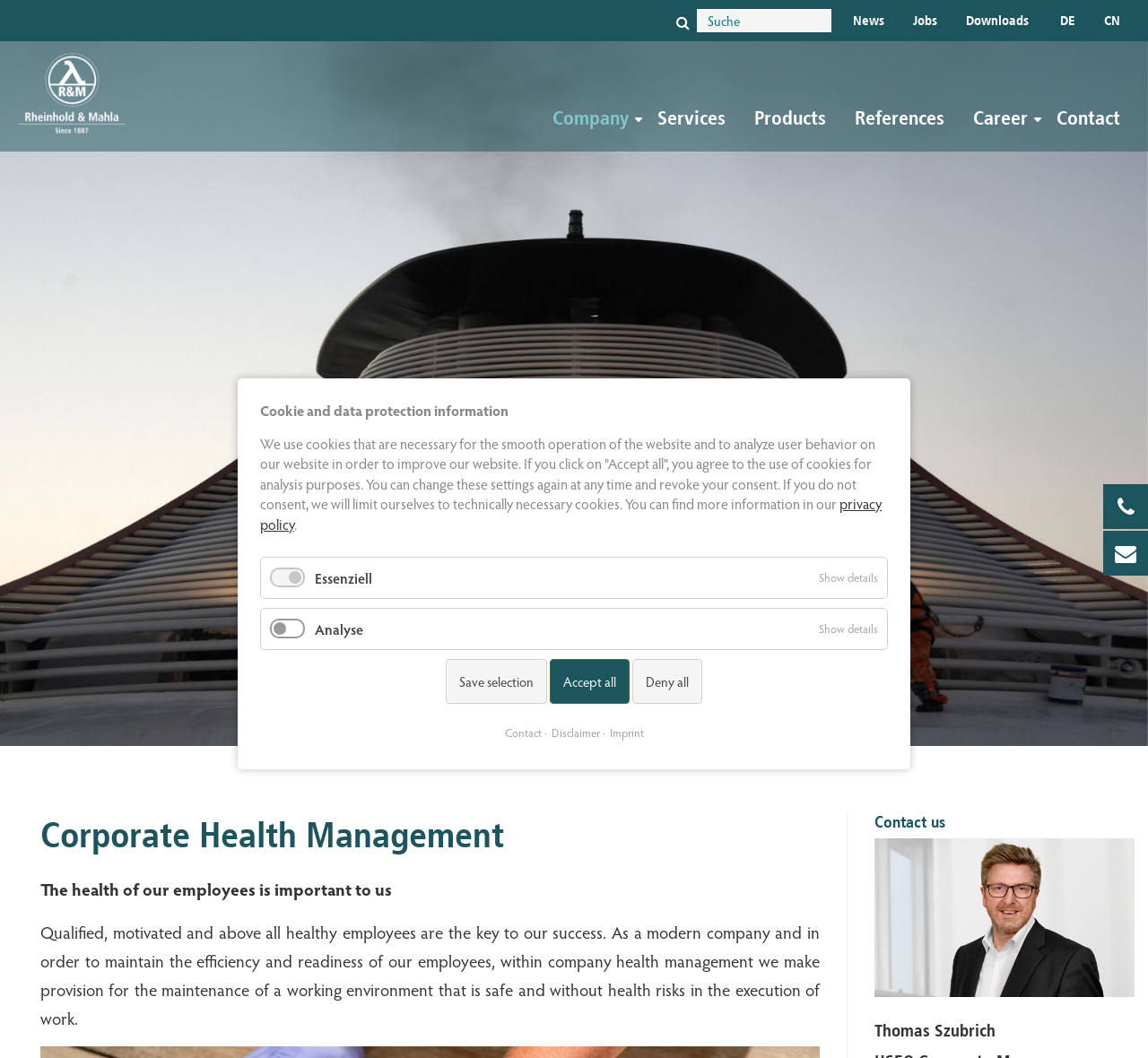Provide a thorough description of the webpage you see.

This webpage is about HSEQ guidelines, which form the framework for compliance with health and safety, environmental management, and quality management. The page is divided into several sections.

At the top right corner, there are two links with icons, followed by a search bar with a button and a text box. Below the search bar, there are several links, including "News", "Jobs", "Downloads", and a language selection option.

On the top left, there is a logo of R&M Group, which is a link, accompanied by a text "R&M Group". Below the logo, there is a navigation menu with links to "Company", "Services", "Products", "References", "Career", and "Contact".

The main content of the page is divided into two sections. The left section has a heading "Corporate Health Management" and a paragraph of text describing the importance of employee health. The right section has a heading "Contact us" with an image and a contact person's name, Thomas Szubrich.

At the bottom of the page, there is a notification alert with a message about cookie and data protection information. Below the alert, there are several buttons and checkboxes to manage cookie settings, along with links to the privacy policy and other related pages.

Overall, the webpage provides information about HSEQ guidelines and the company's approach to health and safety, while also offering navigation to other related pages and resources.